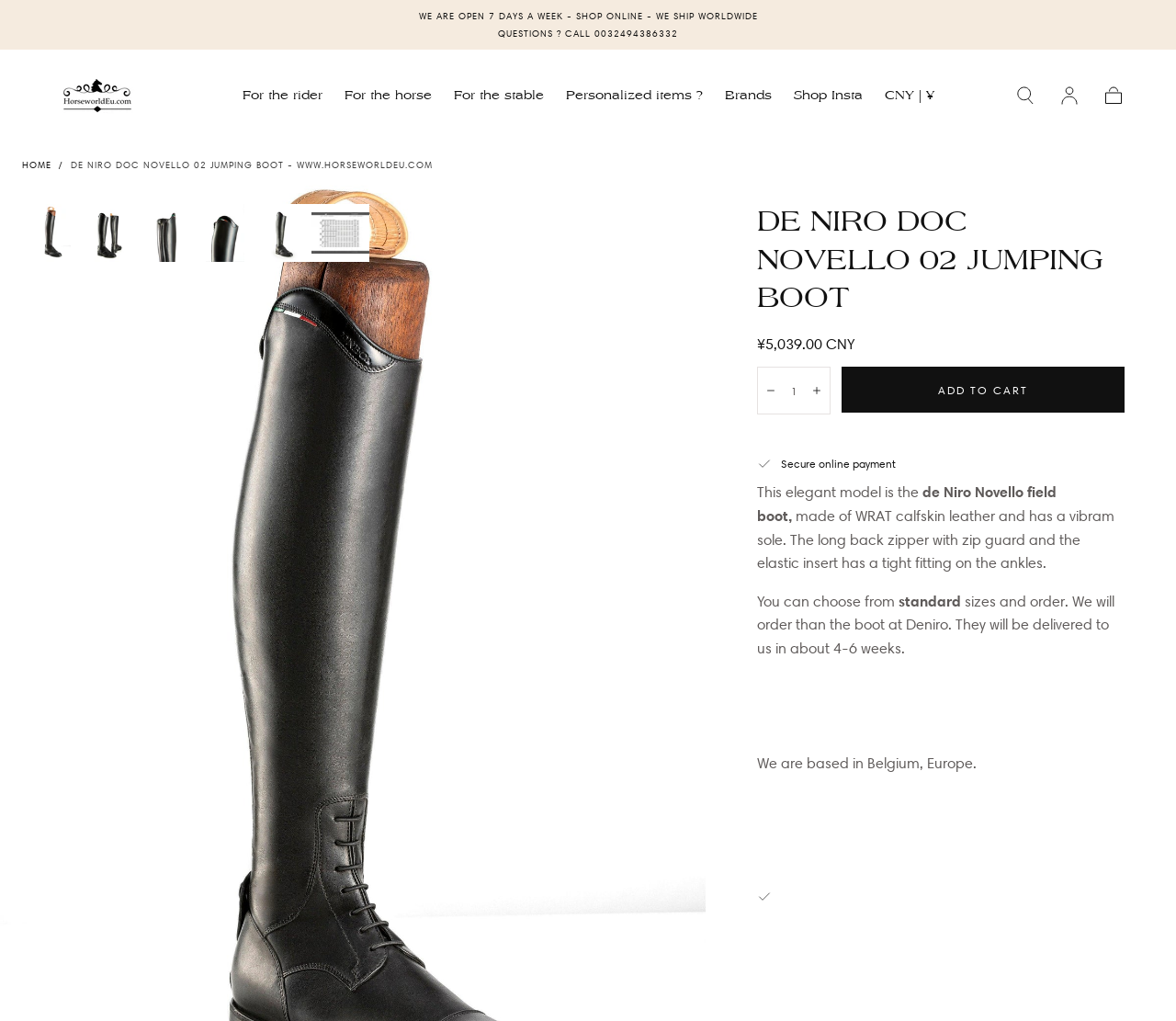Using the elements shown in the image, answer the question comprehensively: What is the purpose of the elastic insert in the De Niro Novello field boot?

I inferred this by reading the product description, which mentions that the long back zipper with zip guard and the elastic insert has a tight fitting on the ankles.